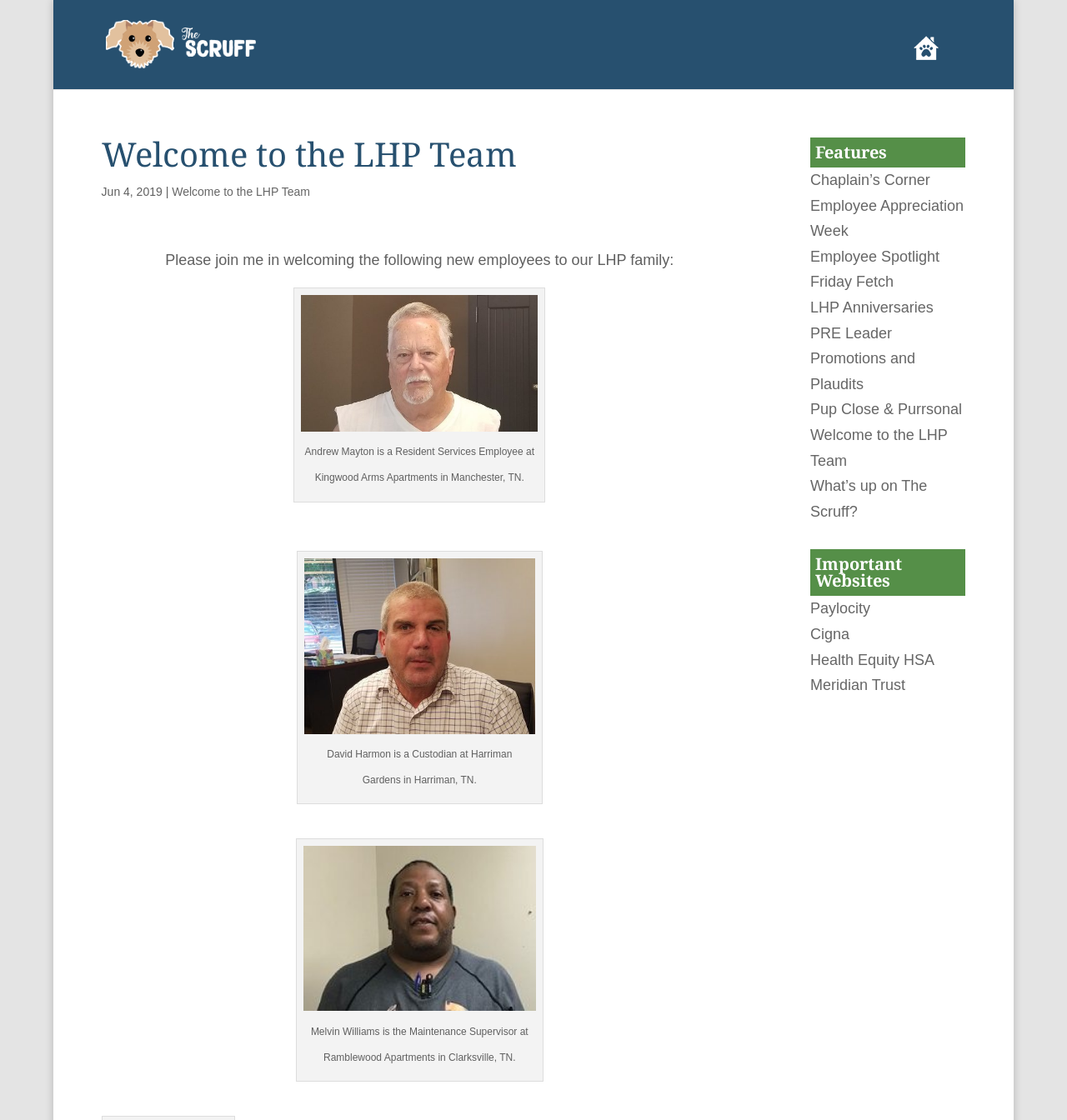Locate the bounding box of the UI element defined by this description: "Friday Fetch". The coordinates should be given as four float numbers between 0 and 1, formatted as [left, top, right, bottom].

[0.759, 0.244, 0.837, 0.259]